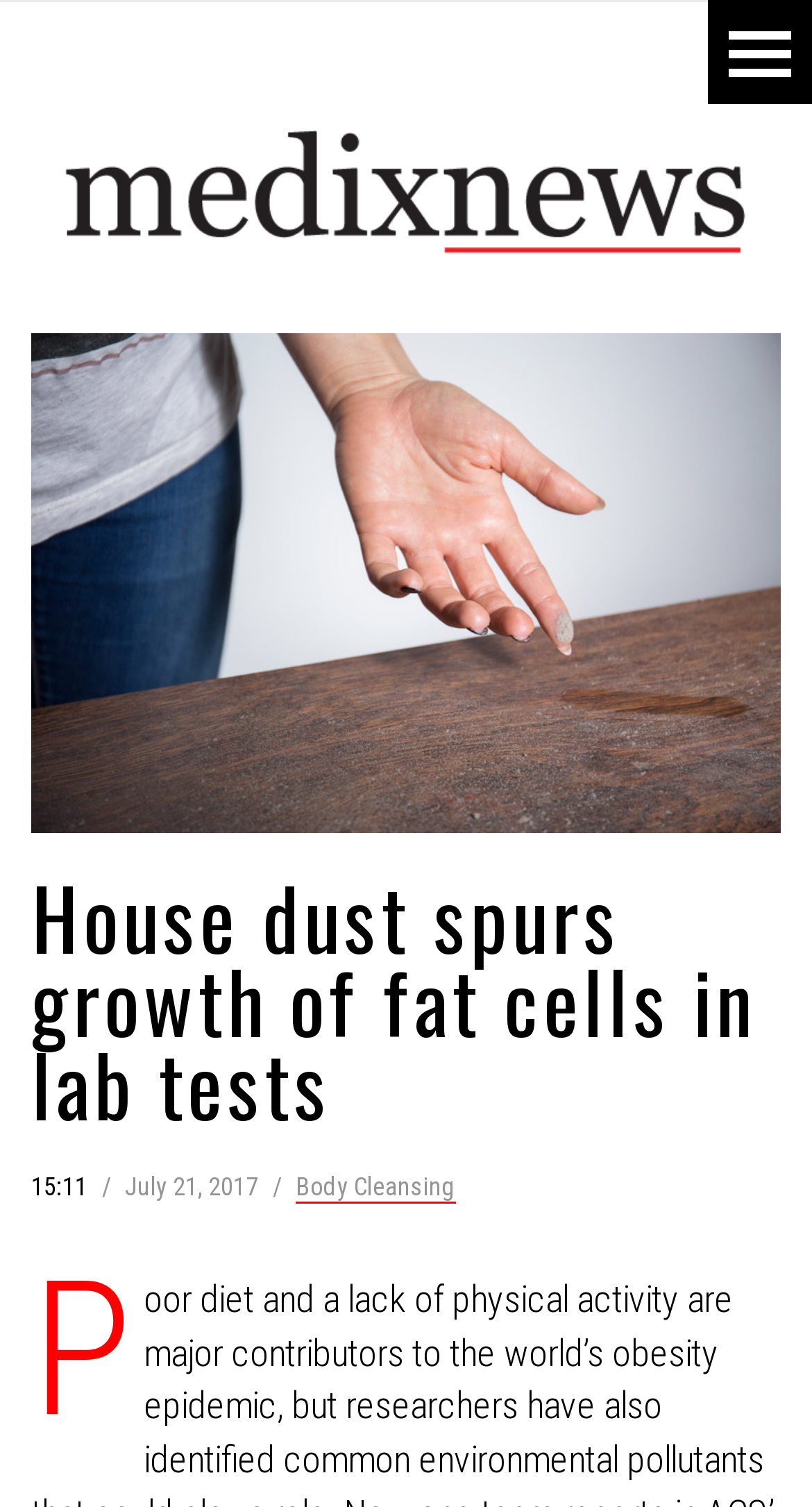Using the element description: "Body Cleansing", determine the bounding box coordinates for the specified UI element. The coordinates should be four float numbers between 0 and 1, [left, top, right, bottom].

[0.364, 0.778, 0.562, 0.798]